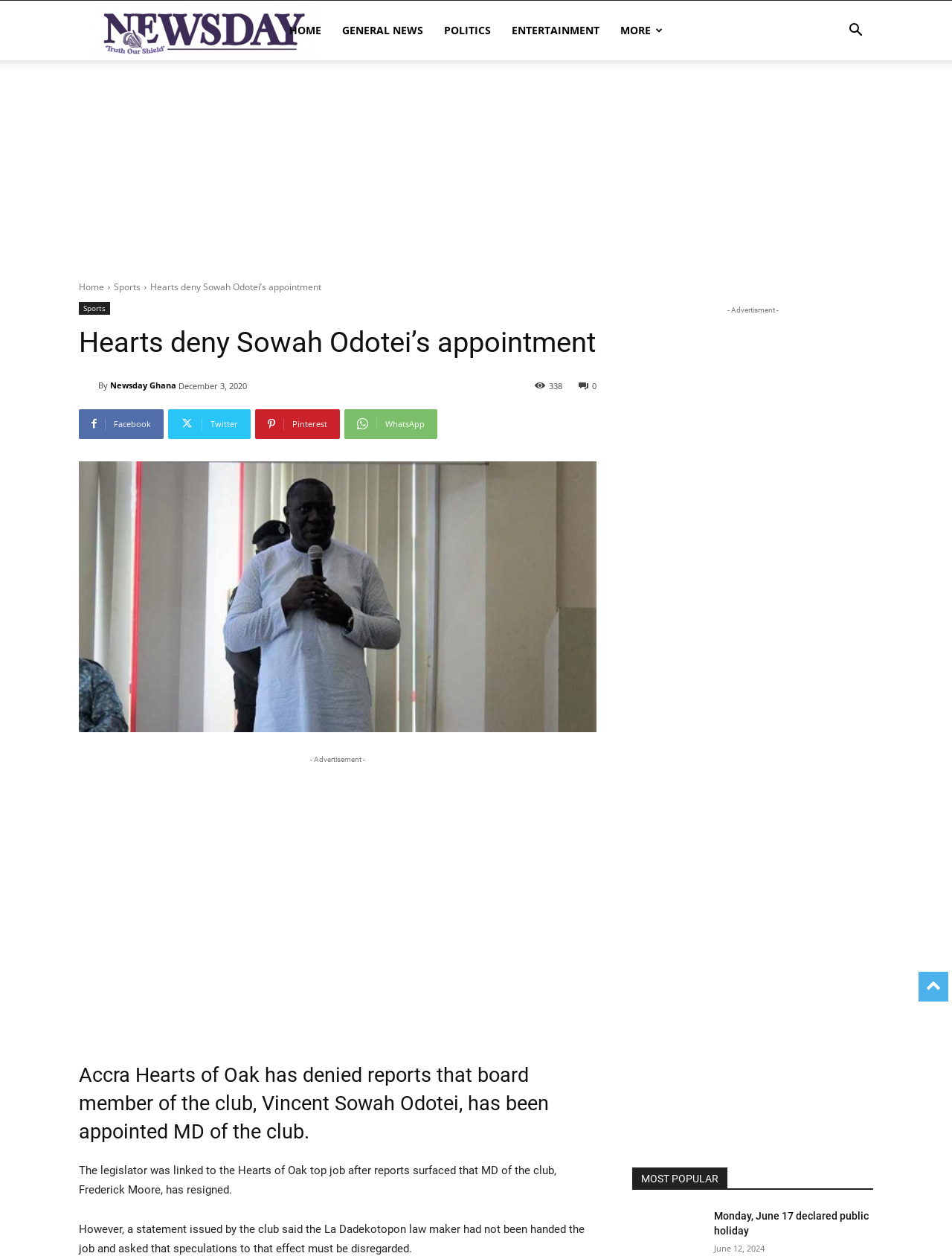Deliver a detailed narrative of the webpage's visual and textual elements.

The webpage is a news article from Newsday Ghana, with the title "Hearts deny Sowah Odotei's appointment". At the top, there is a search button and a logo on the left, followed by a navigation menu with links to "HOME", "GENERAL NEWS", "POLITICS", "ENTERTAINMENT", and "MORE". 

Below the navigation menu, there is a large advertisement iframe. On the left side, there are links to "Home" and "Sports", followed by the article title "Hearts deny Sowah Odotei's appointment" in a larger font. The article is attributed to Newsday Ghana, with a small image of the news organization's logo. The publication date, "December 3, 2020", is displayed below the attribution.

The article's main content starts with a brief summary, followed by the full text of the article. The text describes how Accra Hearts of Oak has denied reports that board member Vincent Sowah Odotei has been appointed as the club's MD.

On the right side of the article, there are social media links to Facebook, Twitter, Pinterest, and WhatsApp. Below the article, there is a large image, and then a table with an advertisement. Further down, there is another advertisement iframe.

At the bottom of the page, there are more news articles, including one with the title "Monday, June 17 declared public holiday", which is labeled as a "MOST POPULAR" article.